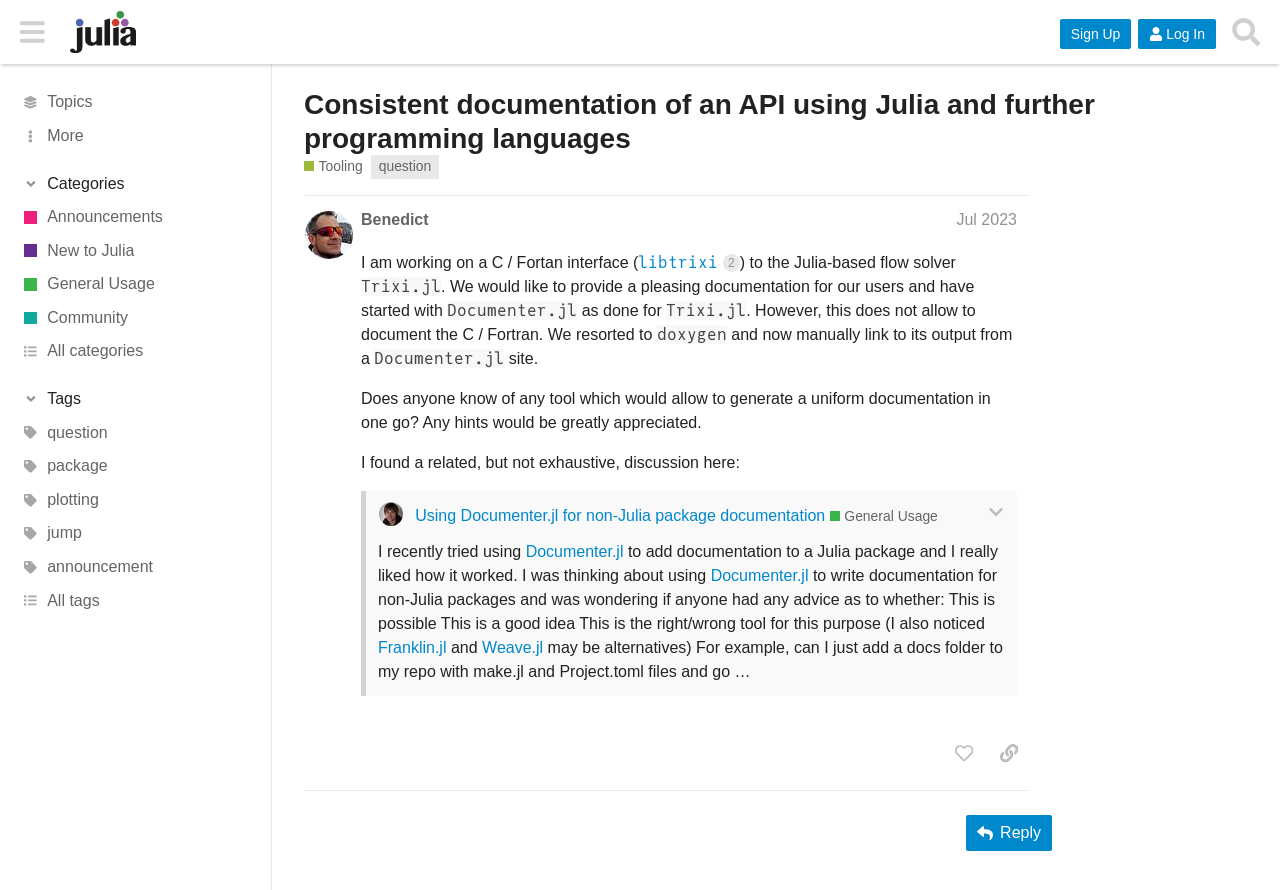Using the provided element description, identify the bounding box coordinates as (top-left x, top-left y, bottom-right x, bottom-right y). Ensure all values are between 0 and 1. Description: Topics

[0.0, 0.096, 0.212, 0.134]